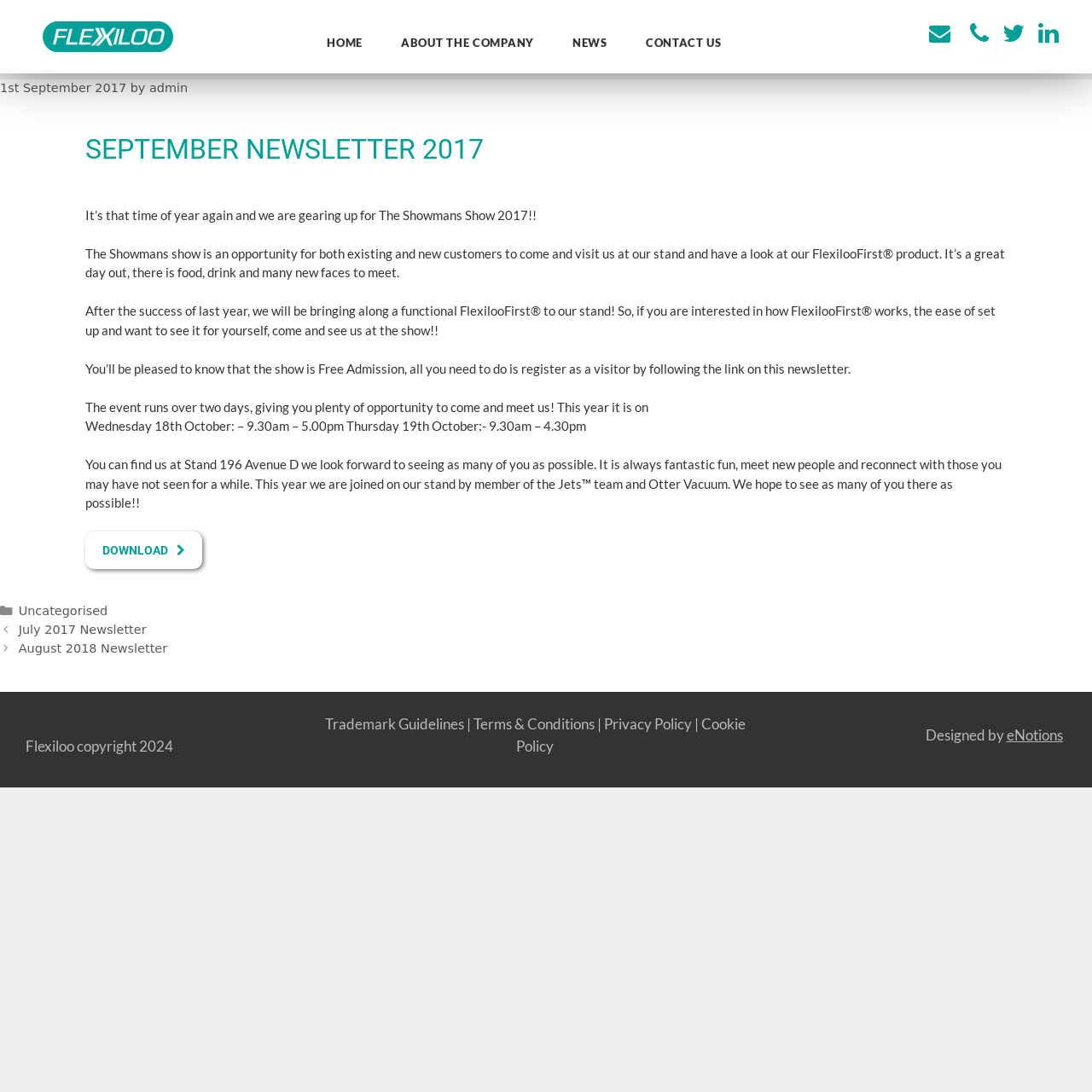Determine the bounding box coordinates of the region that needs to be clicked to achieve the task: "Visit the Flexiloo website".

[0.039, 0.02, 0.159, 0.048]